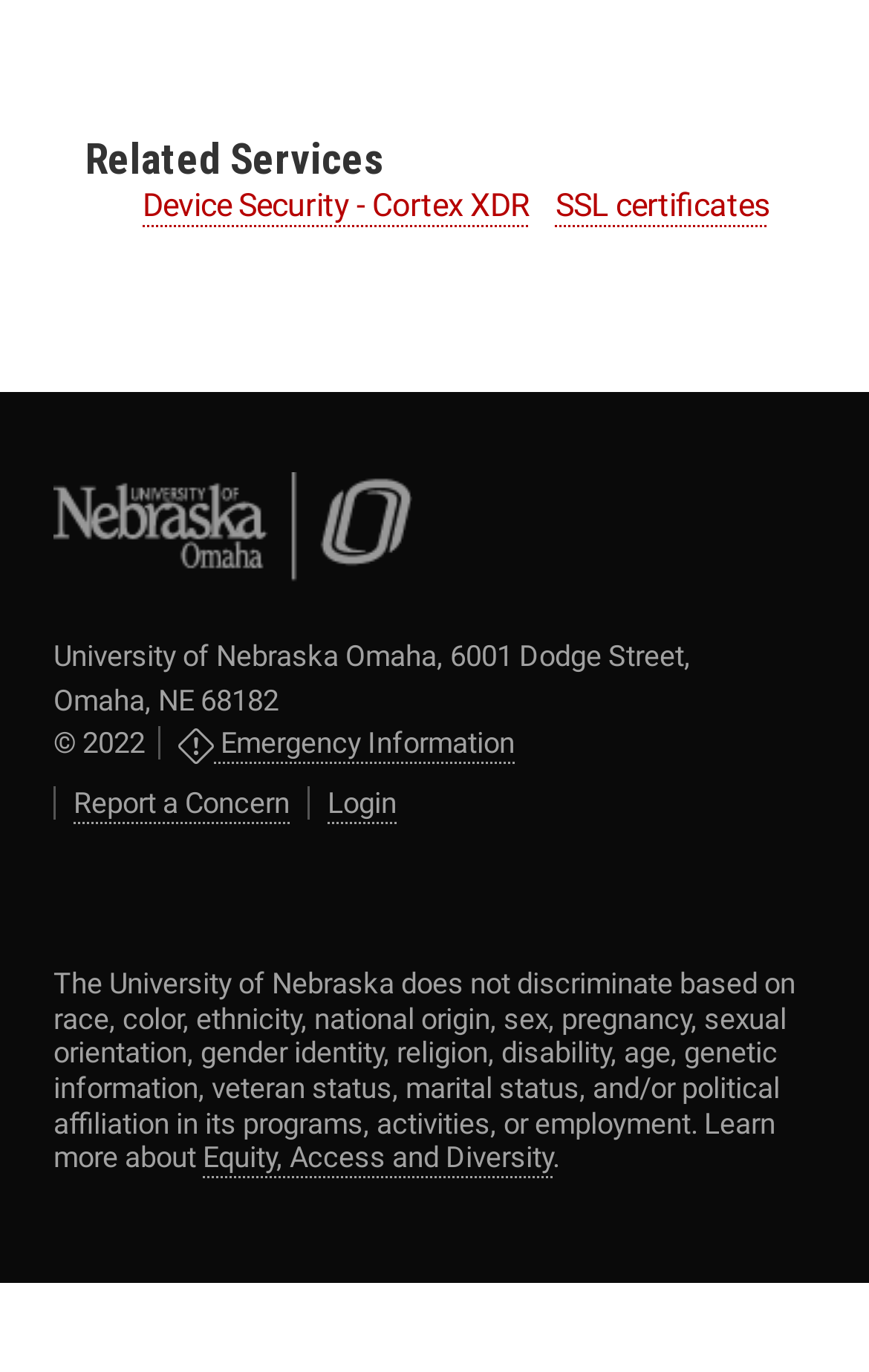Please identify the bounding box coordinates of the element on the webpage that should be clicked to follow this instruction: "Get SSL certificates". The bounding box coordinates should be given as four float numbers between 0 and 1, formatted as [left, top, right, bottom].

[0.639, 0.137, 0.885, 0.165]